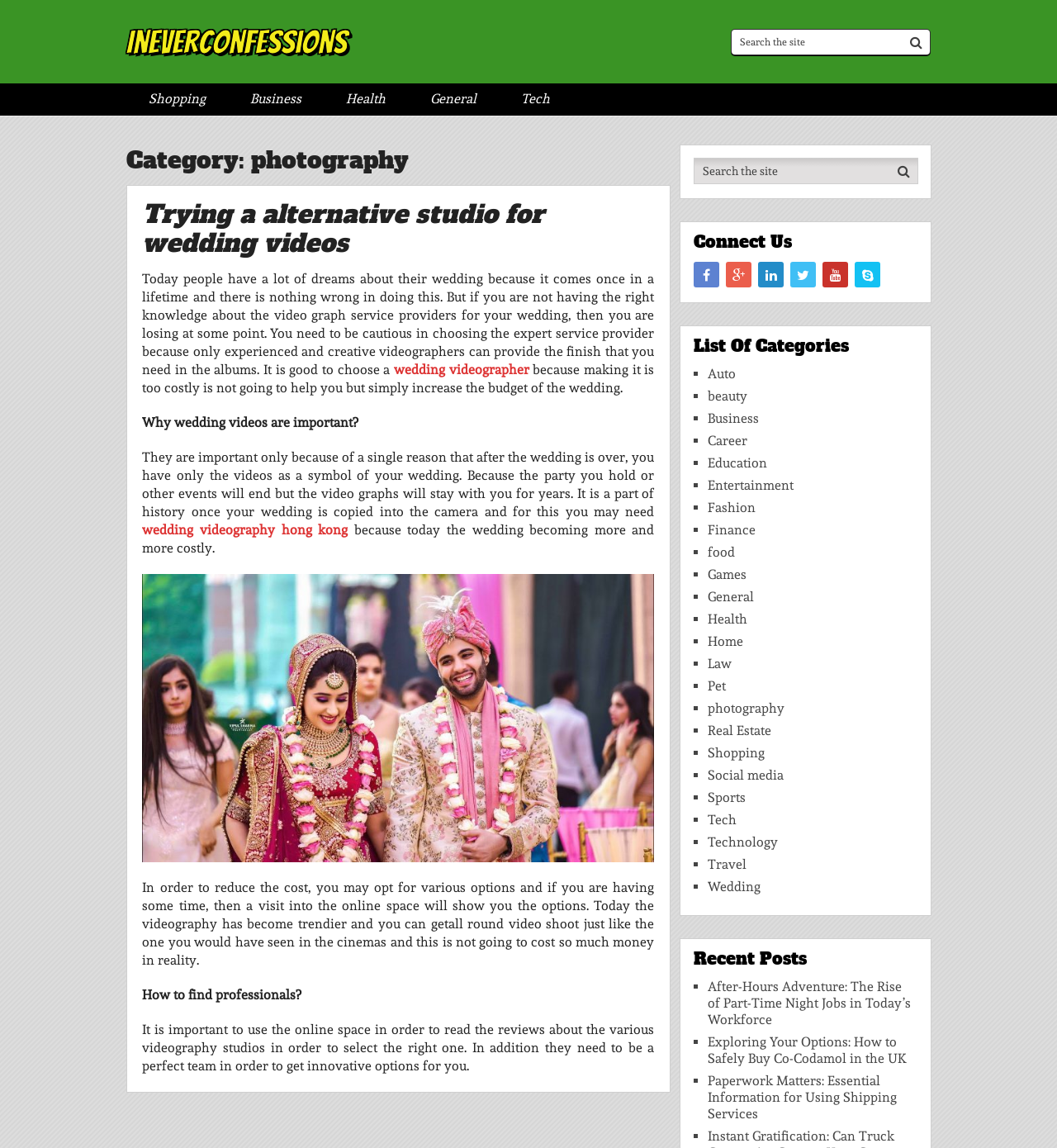Can you specify the bounding box coordinates for the region that should be clicked to fulfill this instruction: "Visit 'Ineverconfessions' homepage".

[0.119, 0.022, 0.328, 0.051]